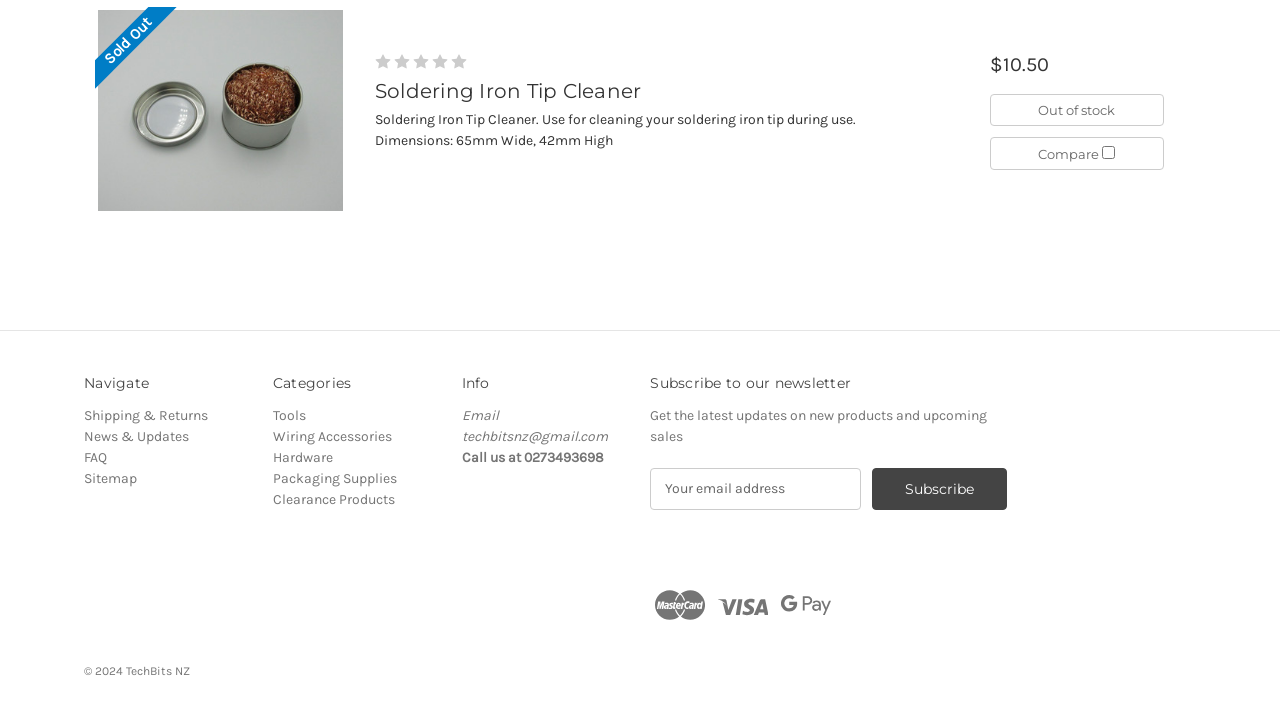Please identify the bounding box coordinates of where to click in order to follow the instruction: "Visit FAQ page".

[0.066, 0.621, 0.084, 0.645]